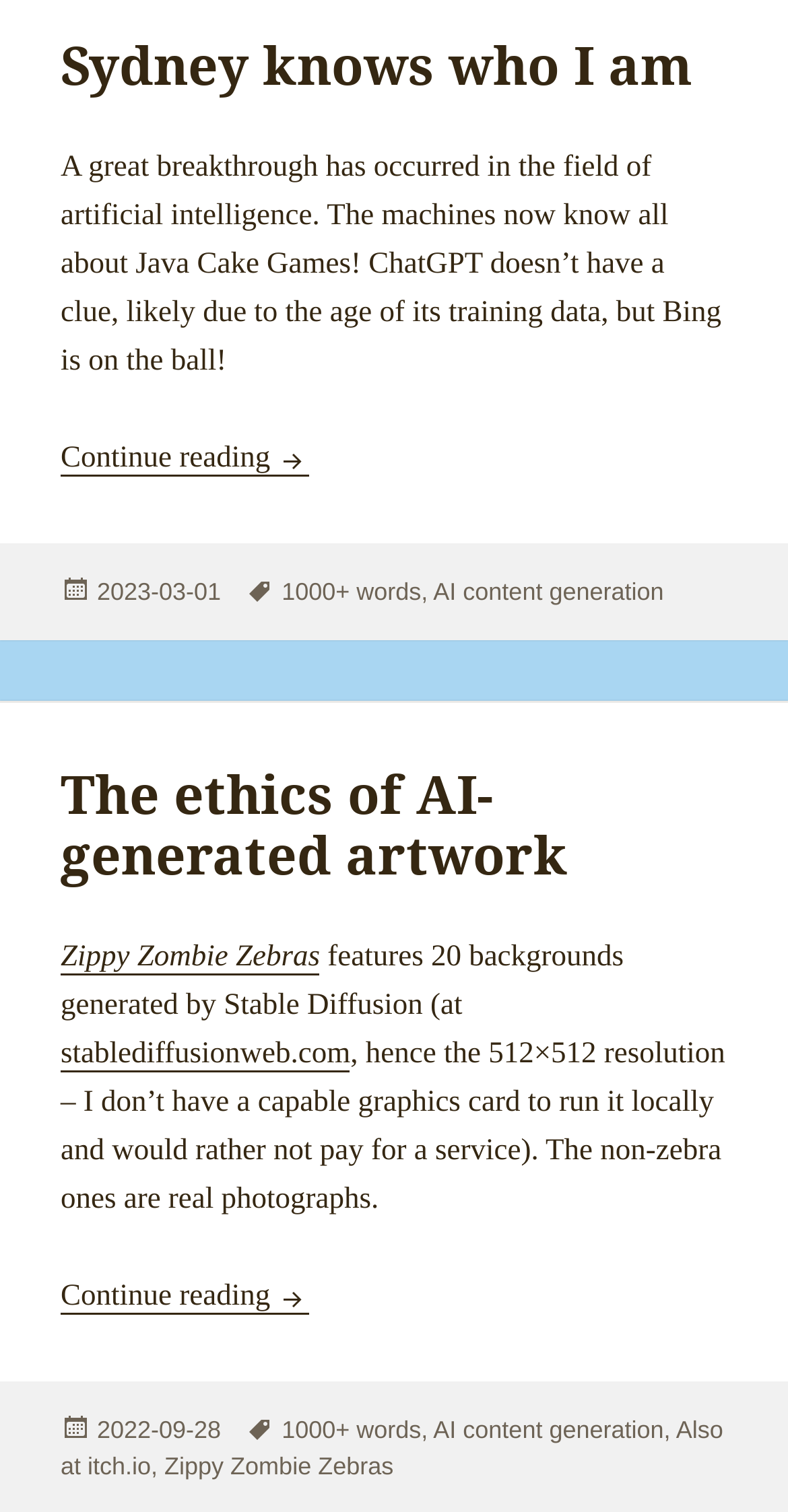Specify the bounding box coordinates of the element's area that should be clicked to execute the given instruction: "Check the date of the post 'The ethics of AI-generated artwork'". The coordinates should be four float numbers between 0 and 1, i.e., [left, top, right, bottom].

[0.123, 0.936, 0.28, 0.955]